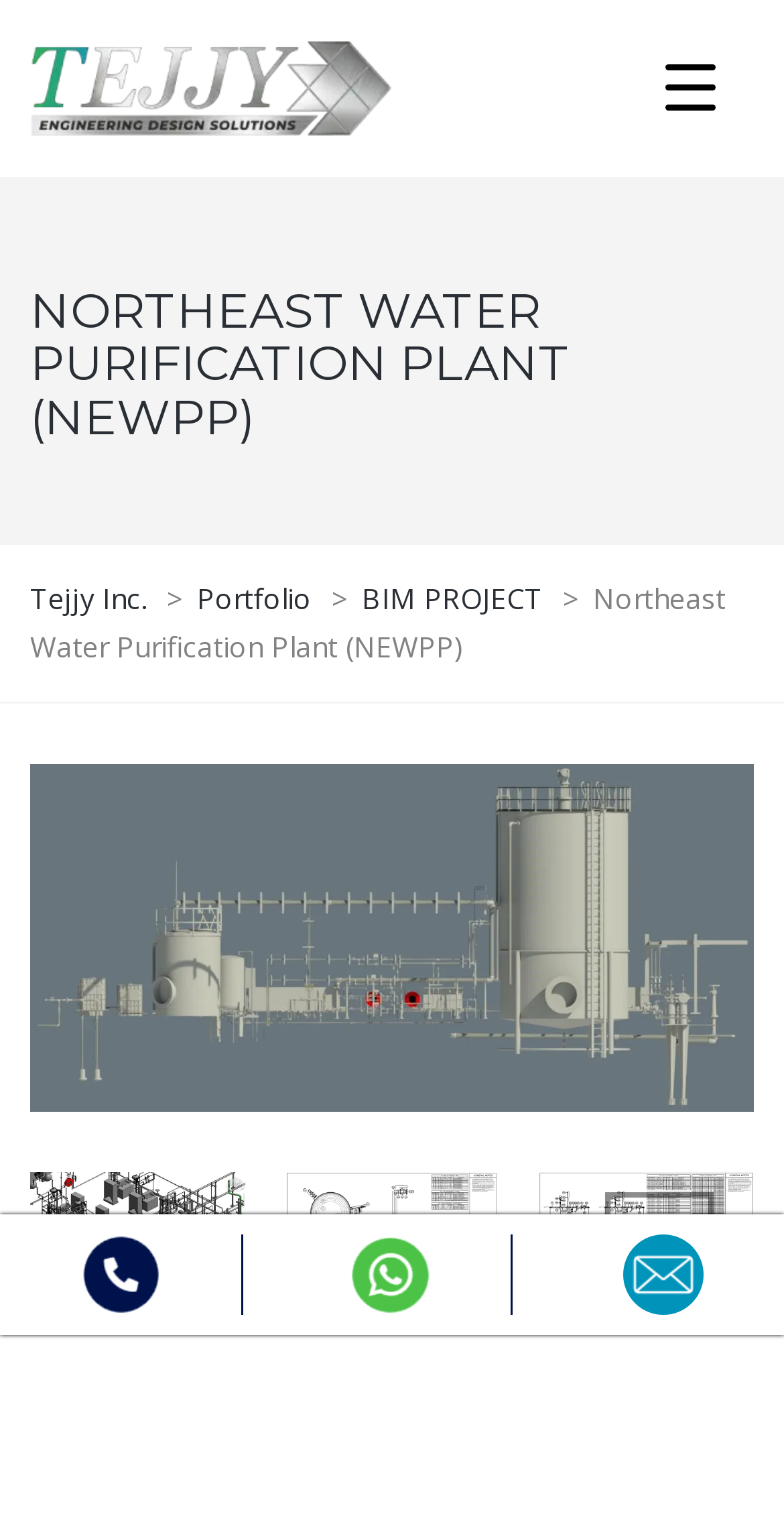Look at the image and give a detailed response to the following question: What is the name of the water purification plant?

The name of the water purification plant can be found in the heading element with bounding box coordinates [0.038, 0.16, 0.962, 0.316], which is 'NORTHEAST WATER PURIFICATION PLANT (NEWPP)'.